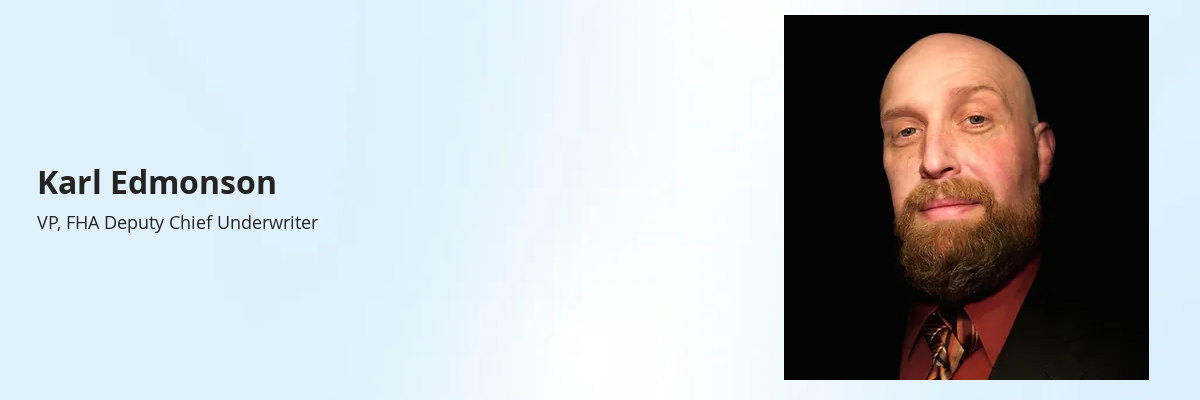Analyze the image and provide a detailed caption.

This image features Karl Edmonson, who holds the position of Vice President and FHA Deputy Chief Underwriter. The portrait captures him in a professional setting, displaying a warm yet authoritative demeanor. Karl is dressed in a dark suit with a maroon shirt, complemented by a neatly trimmed beard. To the left, his name and title are elegantly presented against a soft, light blue background. The design effectively highlights his credentials while fostering a sense of professionalism and approachability, characteristic of someone deeply engaged in the financial services sector, particularly with HUD and USDA finance products.